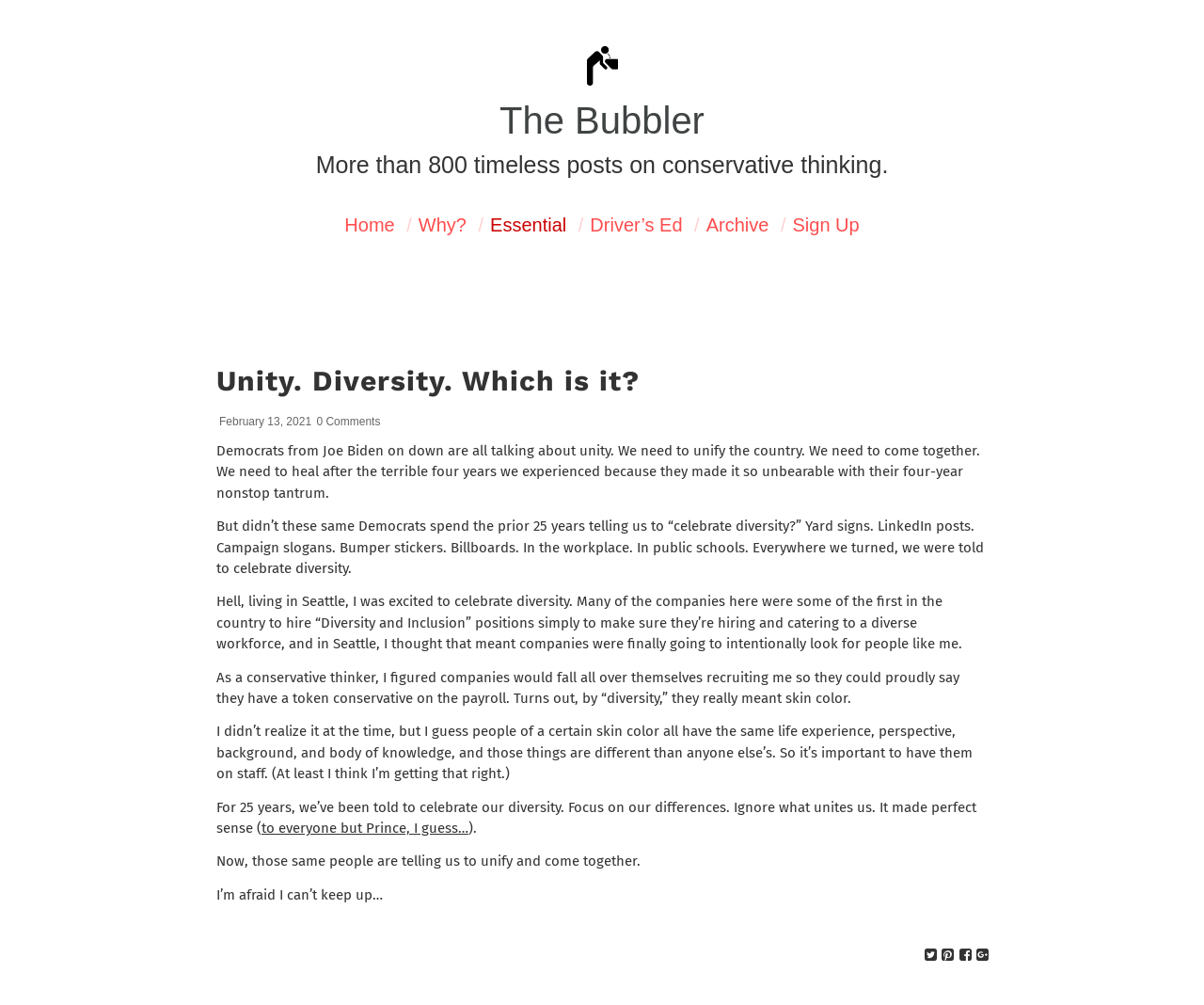What is the date of the article?
Respond with a short answer, either a single word or a phrase, based on the image.

February 13, 2021